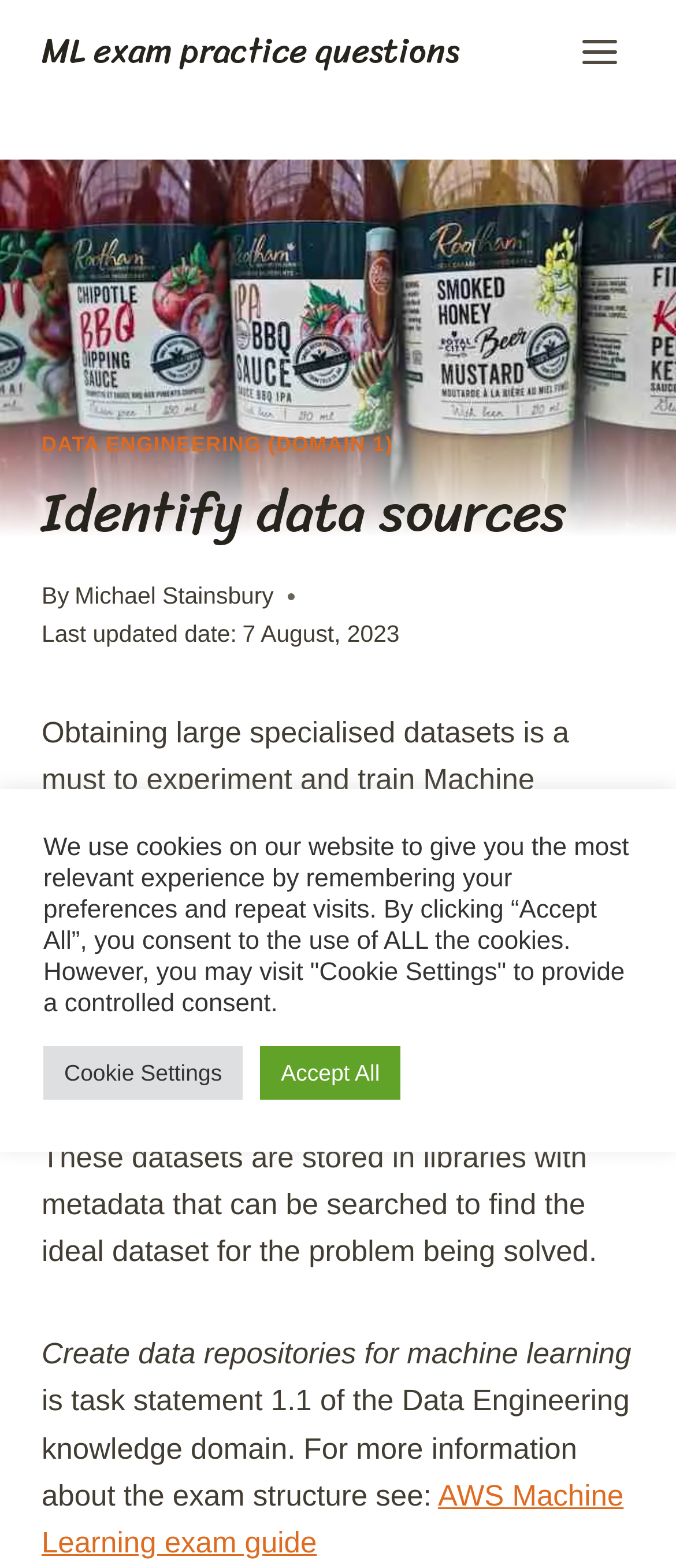What is the purpose of datasets in machine learning?
Based on the visual, give a brief answer using one word or a short phrase.

To train models